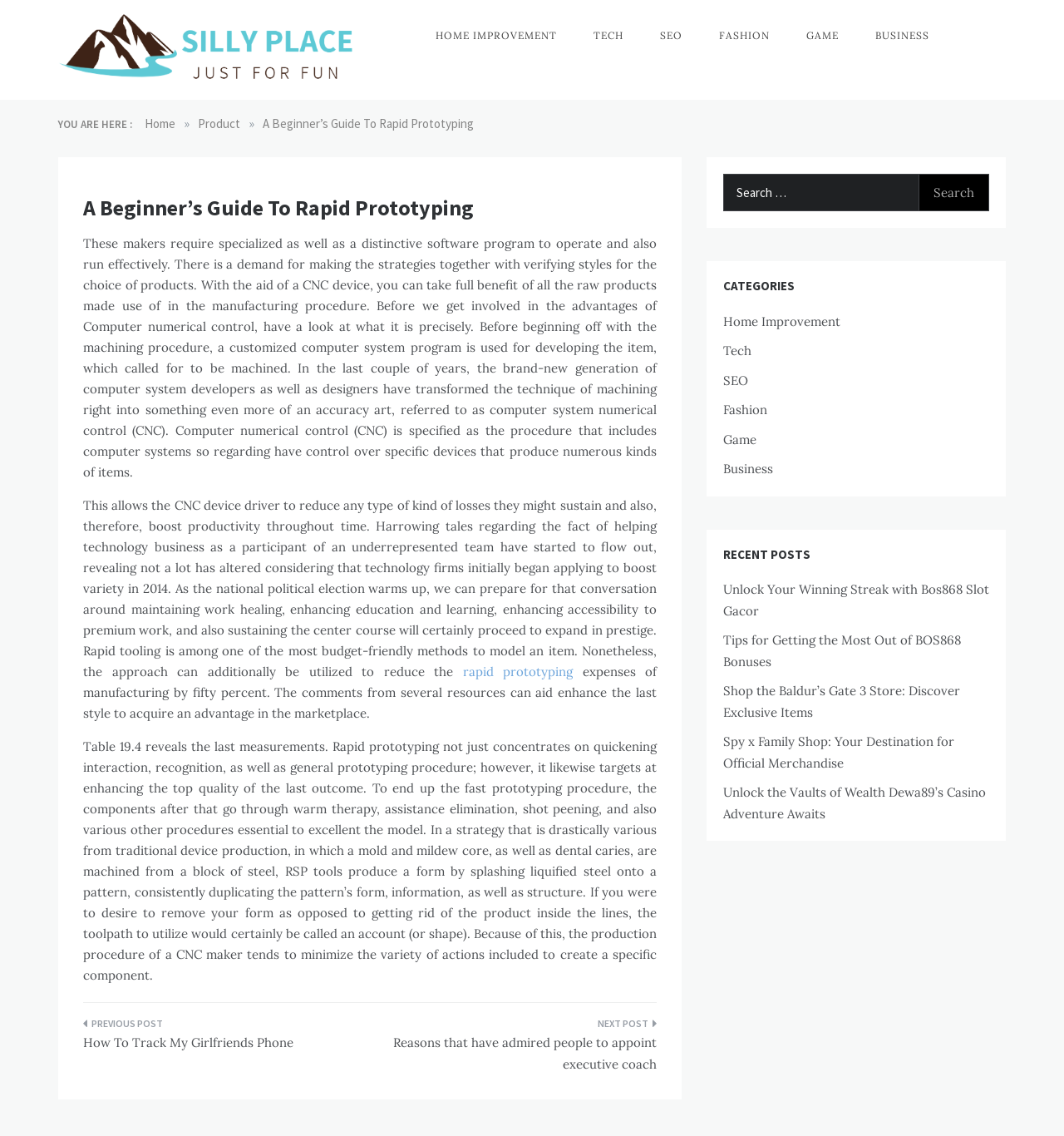Using the provided description Home Improvement, find the bounding box coordinates for the UI element. Provide the coordinates in (top-left x, top-left y, bottom-right x, bottom-right y) format, ensuring all values are between 0 and 1.

[0.394, 0.0, 0.539, 0.063]